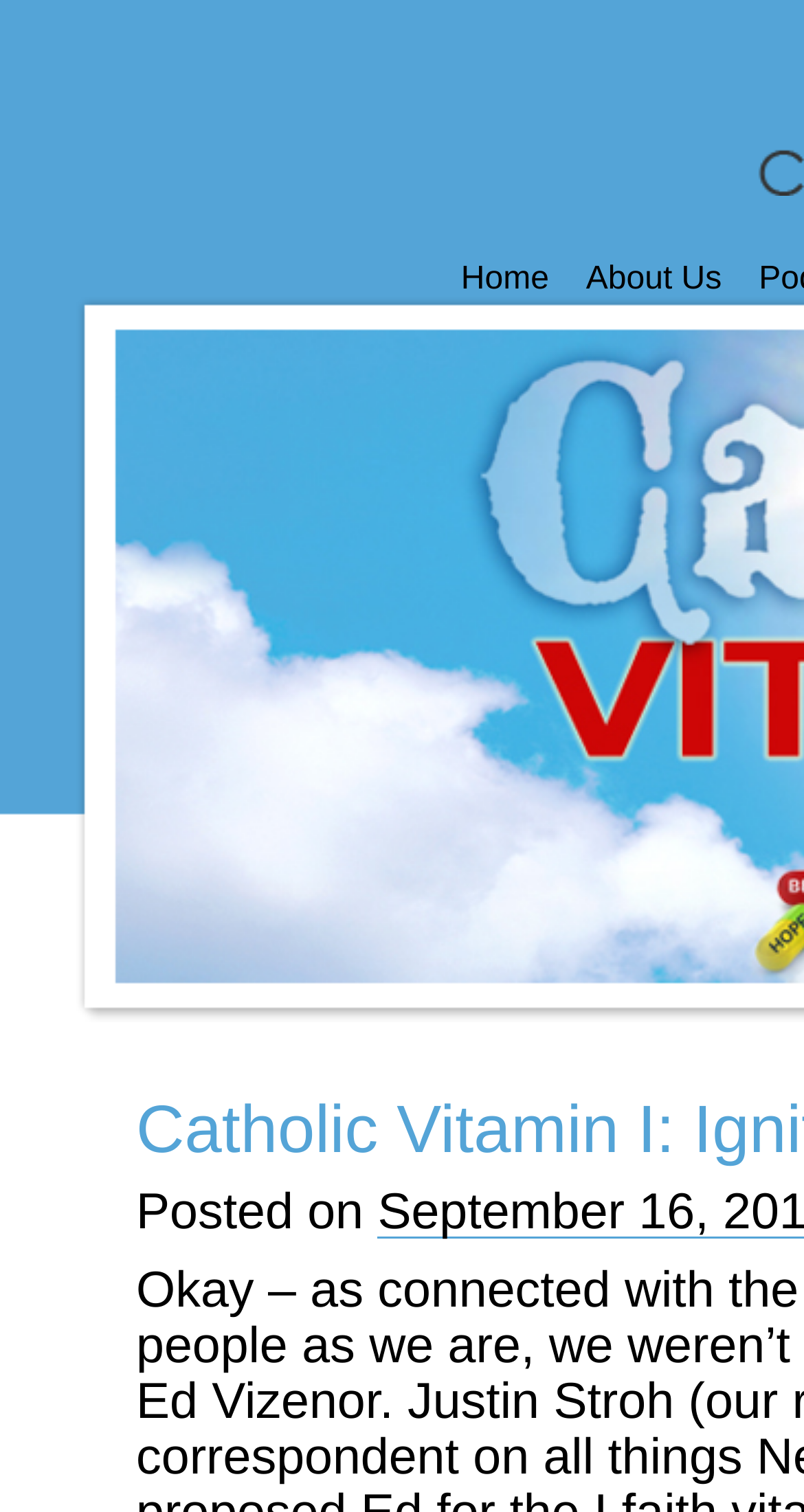Find and provide the bounding box coordinates for the UI element described here: "About Us". The coordinates should be given as four float numbers between 0 and 1: [left, top, right, bottom].

[0.729, 0.173, 0.898, 0.196]